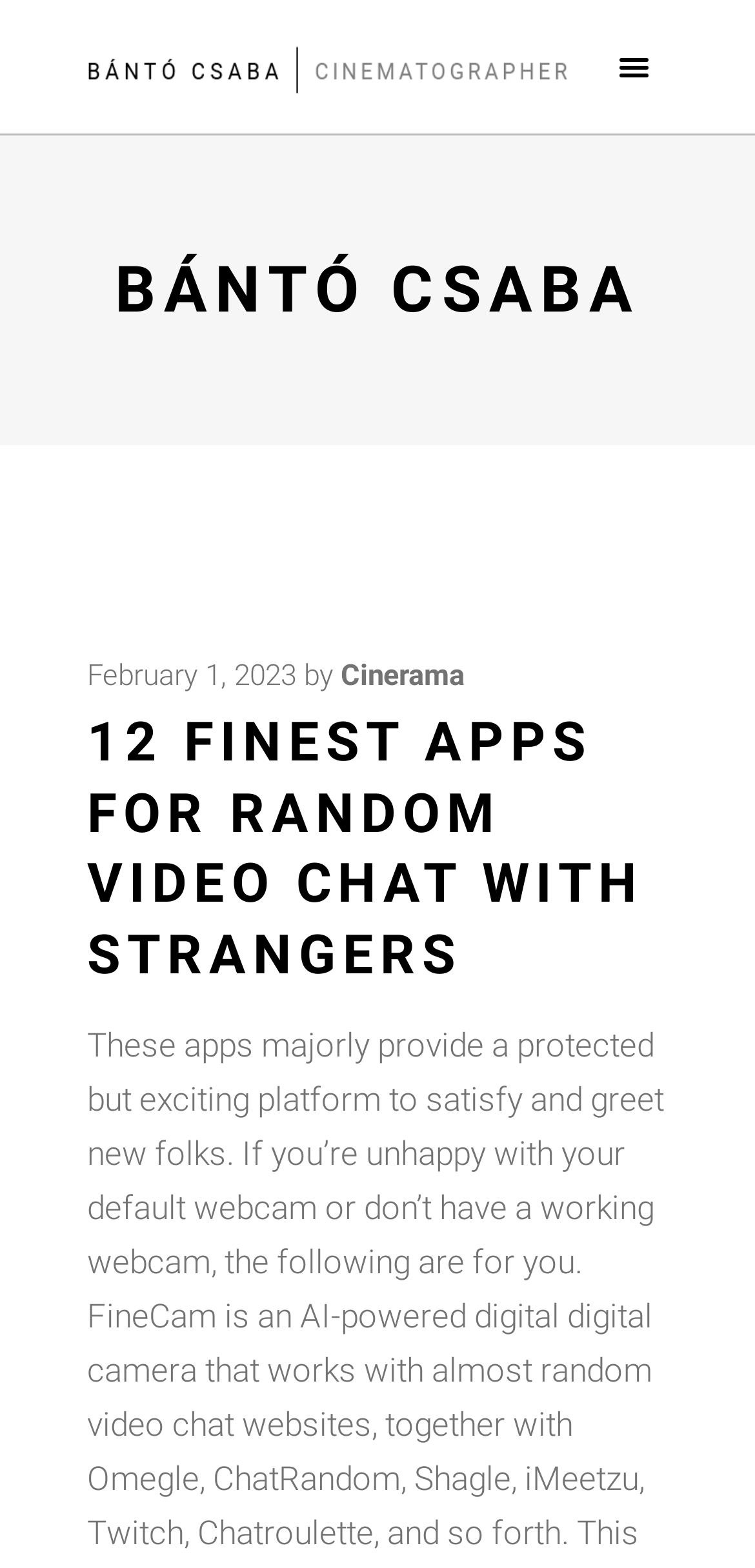Please examine the image and answer the question with a detailed explanation:
What is the name of the website?

I found a heading element with the text 'BÁNTÓ CSABA' which is likely to be the name of the website, as it is positioned at the top of the webpage and has a prominent font size.